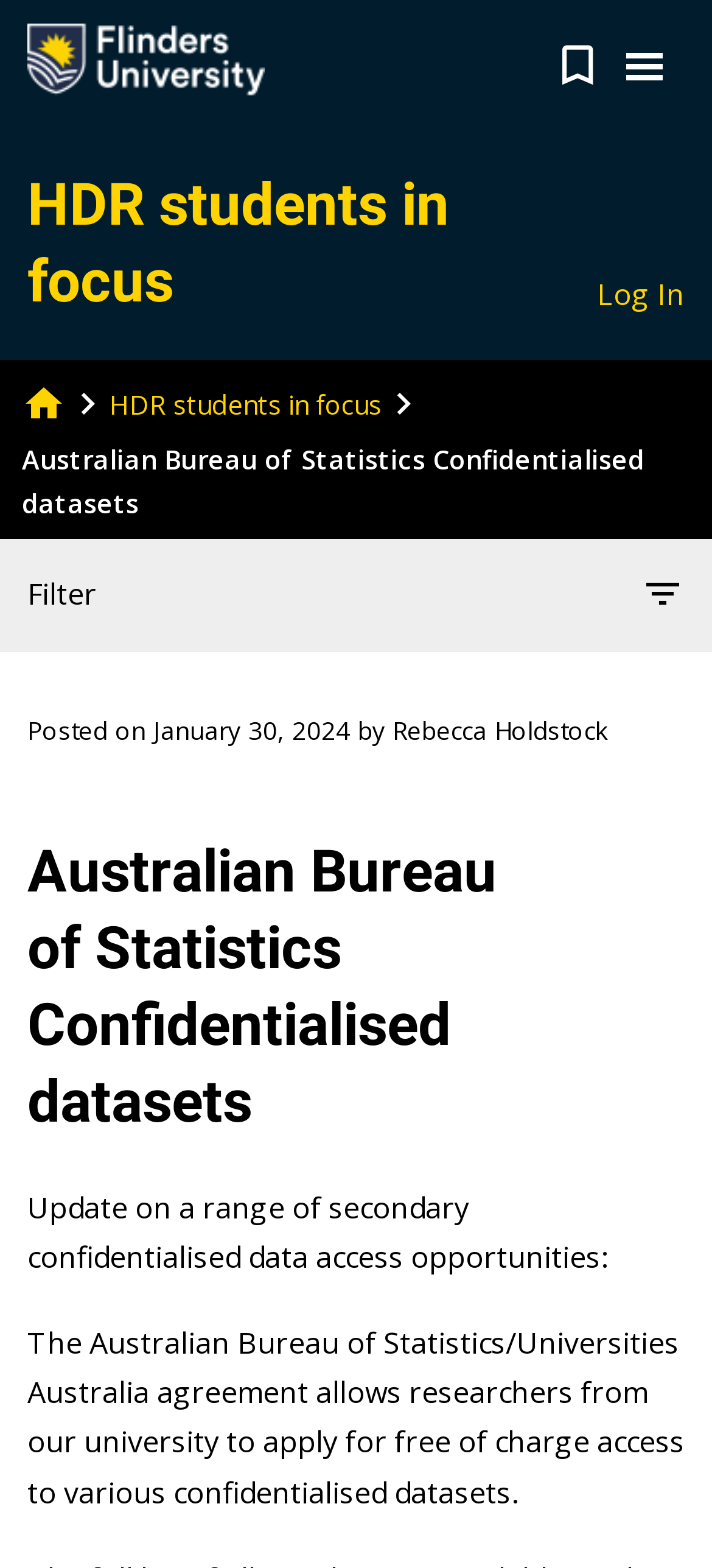Detail the features and information presented on the webpage.

The webpage is focused on "Australian Bureau of Statistics Confidentialised datasets - HDR students in focus". At the top left, there is a link to "Skip to content". Next to it, on the top left, is the Flinders University Logo, which is an image. On the top right, there are two buttons: "bookmark_border" and "Toggle navigation". 

Below the logo, there is a heading "HDR students in focus" with a link to the same title. On the top right, there are three links: "Log In", "home", and another "HDR students in focus". 

Further down, there is a strong text "Australian Bureau of Statistics Confidentialised datasets" followed by two static texts: "Filter" and "filter_list". 

Below these, there is a section with a posted date "January 30, 2024" and the author "Rebecca Holdstock". 

The main content of the webpage is a header with the title "Australian Bureau of Statistics Confidentialised datasets" followed by two paragraphs of text. The first paragraph is "Update on a range of secondary confidentialised data access opportunities:". The second paragraph explains that the Australian Bureau of Statistics/Universities Australia agreement allows researchers from the university to apply for free access to various confidentialised datasets.